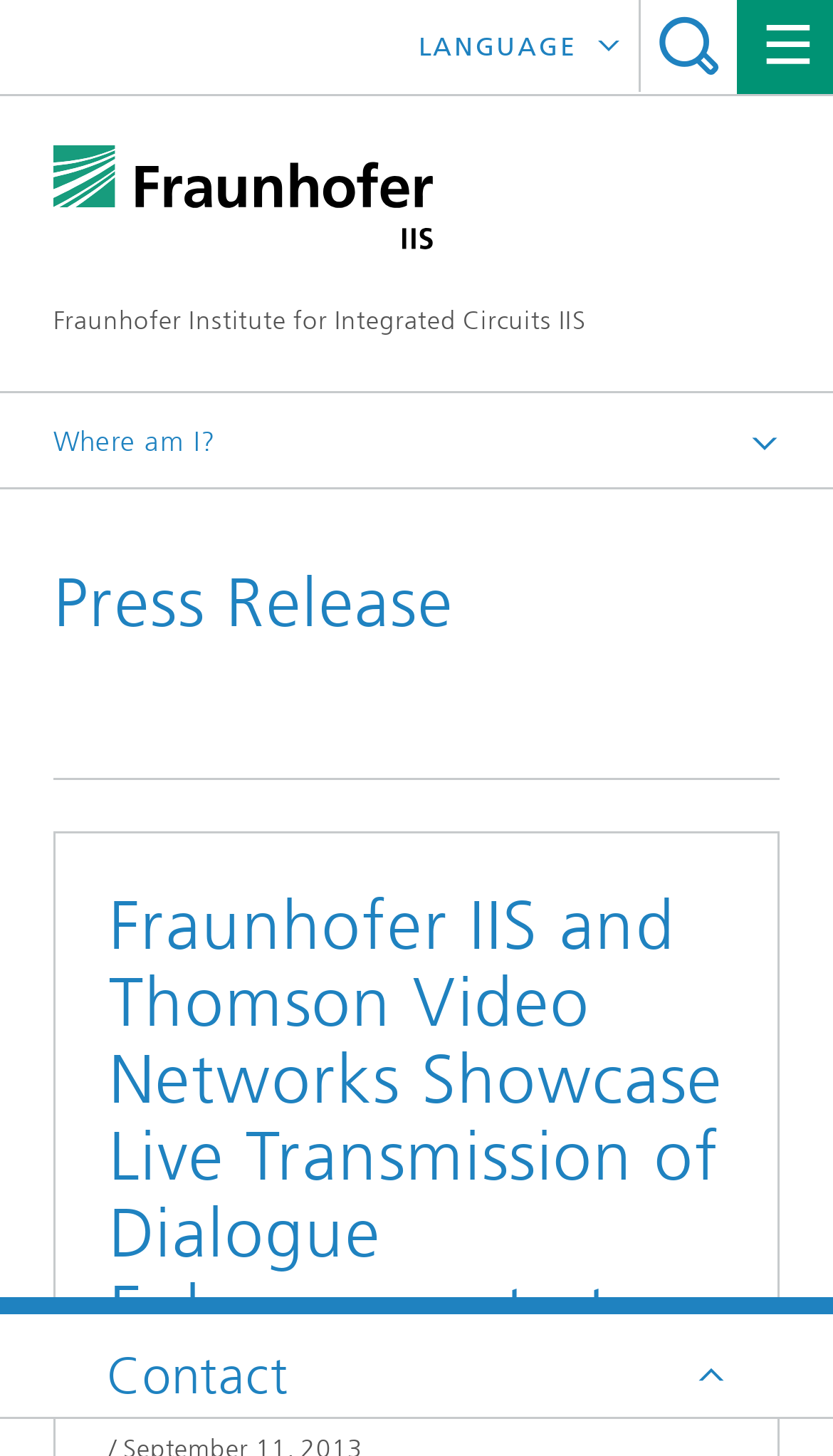Please locate the bounding box coordinates for the element that should be clicked to achieve the following instruction: "read Press Release". Ensure the coordinates are given as four float numbers between 0 and 1, i.e., [left, top, right, bottom].

[0.064, 0.387, 0.936, 0.44]